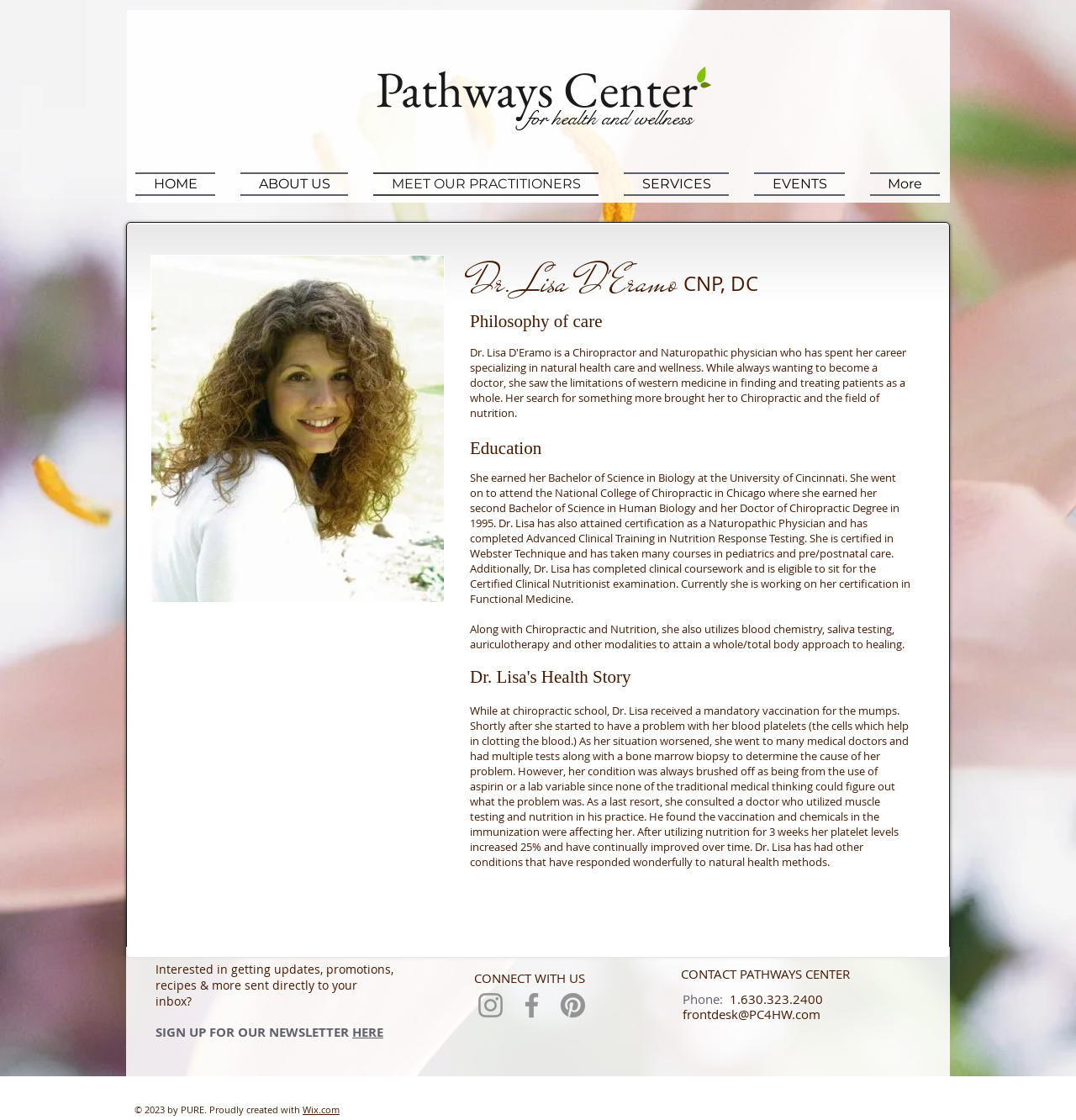What is the certification that Dr. Lisa has attained in addition to her Doctor of Chiropractic Degree?
Can you provide a detailed and comprehensive answer to the question?

I found the answer by reading the text that describes Dr. Lisa's education and certifications, which mentions that she has attained certification as a Naturopathic Physician in addition to her Doctor of Chiropractic Degree.